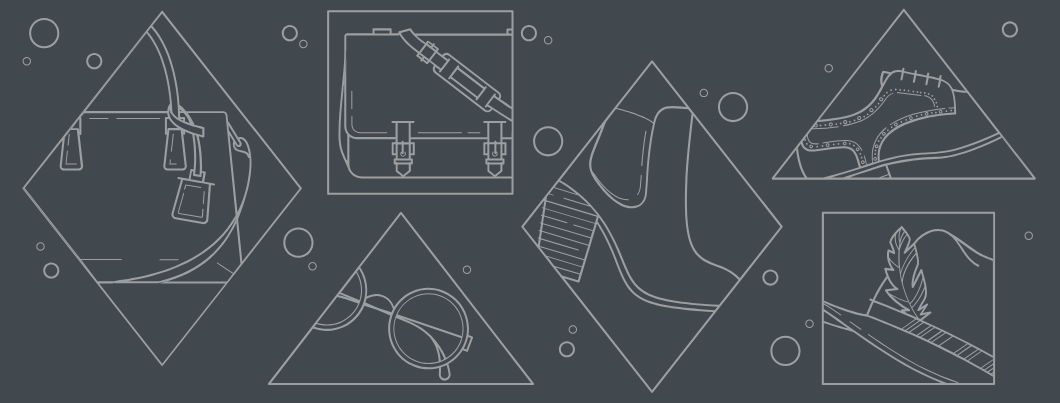Describe the image with as much detail as possible.

This visually engaging image features a series of outlined illustrations arranged in a playful, geometric layout on a dark background. Each diamond-shaped section showcases different items: a stylish handbag with distinctive tags, a sophisticated briefcase equipped with several connectors, a fashionable shoe with a detailed stitched design, a classic pair of round eyeglasses, and an elegant plant motif representing nature. The organized yet whimsical arrangement, complete with circular accents, highlights a blend of fashion and functionality, making it appealing to those interested in contemporary accessories and design.